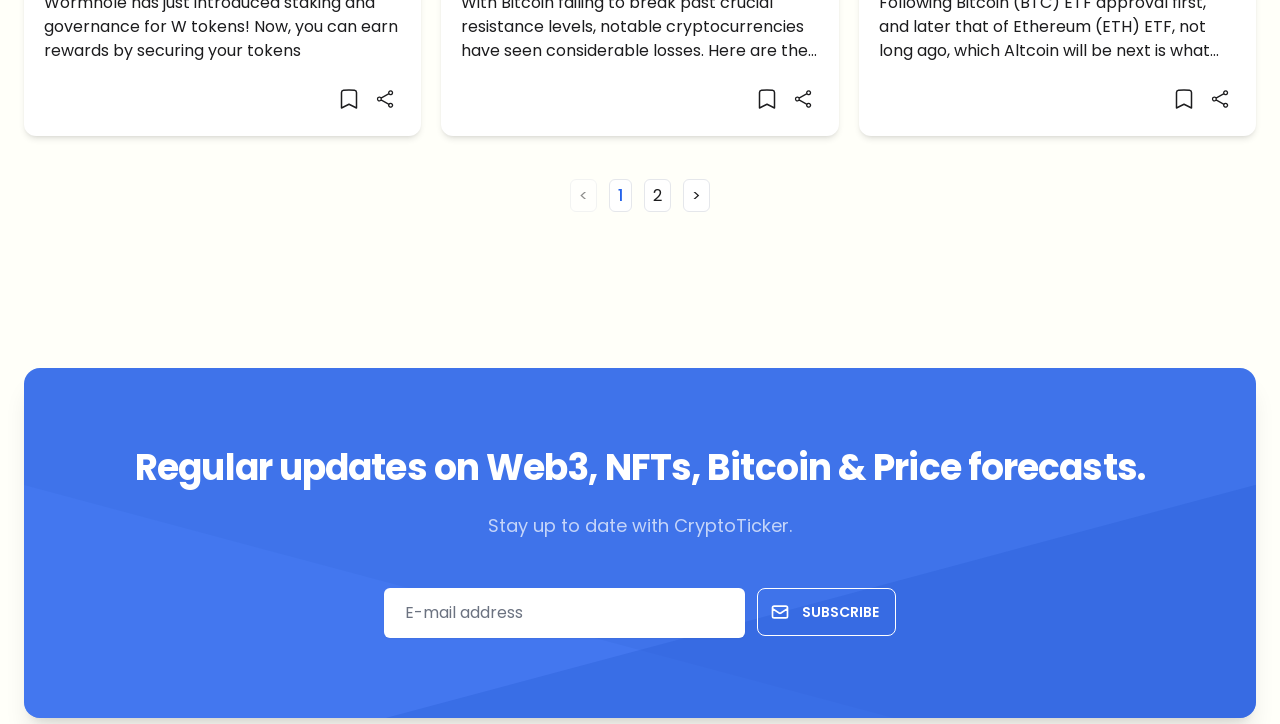Determine the bounding box coordinates for the clickable element to execute this instruction: "Read recent posts". Provide the coordinates as four float numbers between 0 and 1, i.e., [left, top, right, bottom].

None